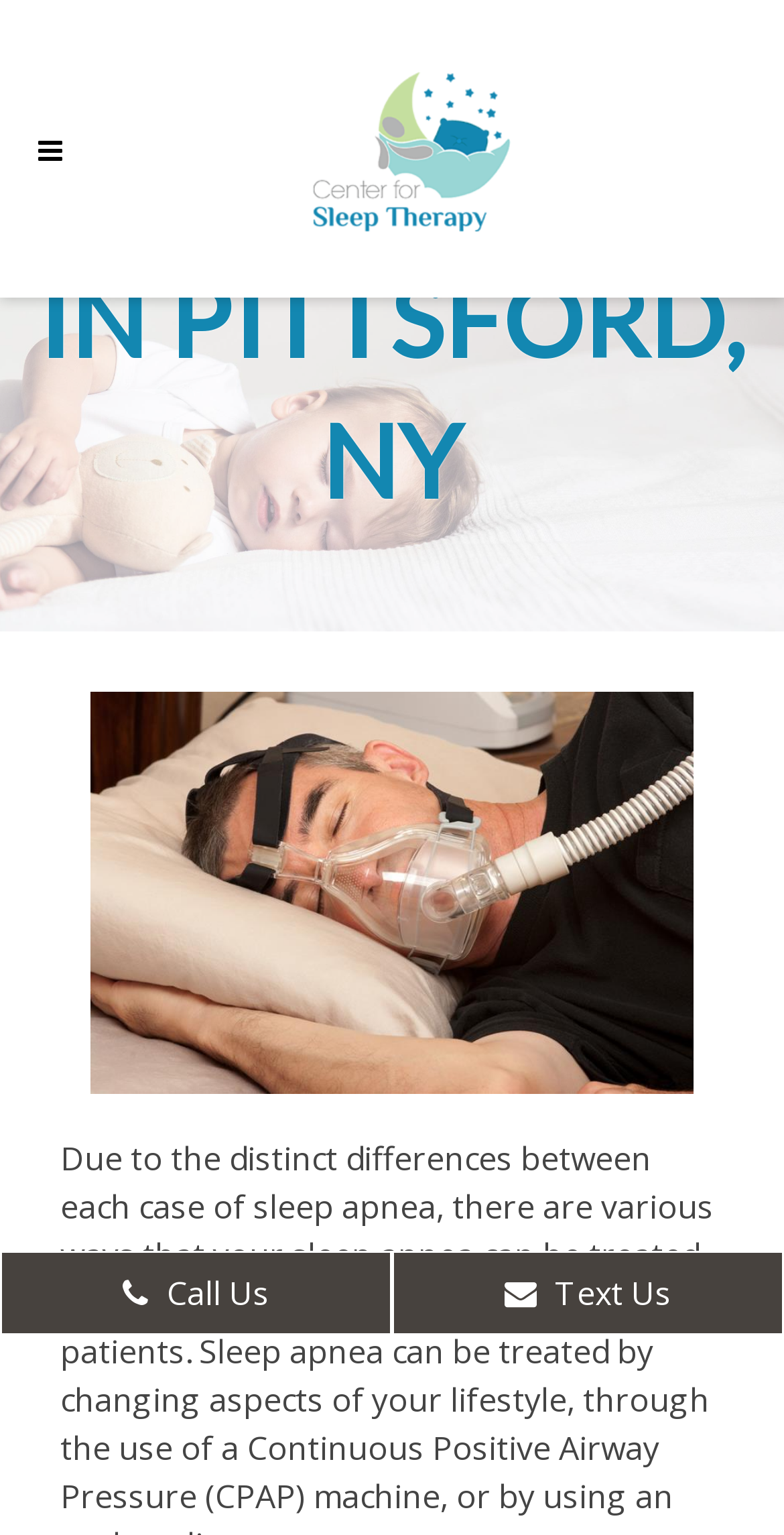Identify the bounding box coordinates of the HTML element based on this description: "alt="Center for Sleep Therapy"".

[0.09, 0.032, 0.962, 0.163]